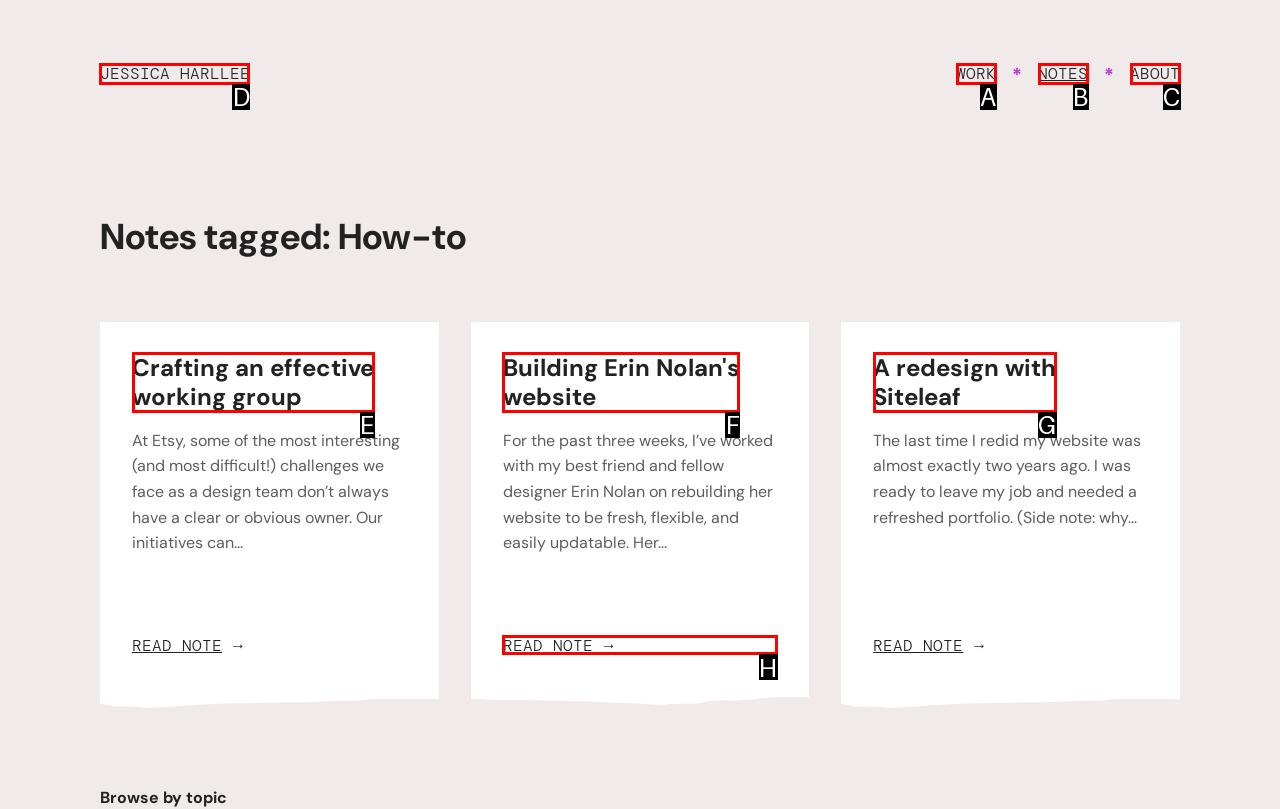Select the HTML element to finish the task: Contact us Reply with the letter of the correct option.

None